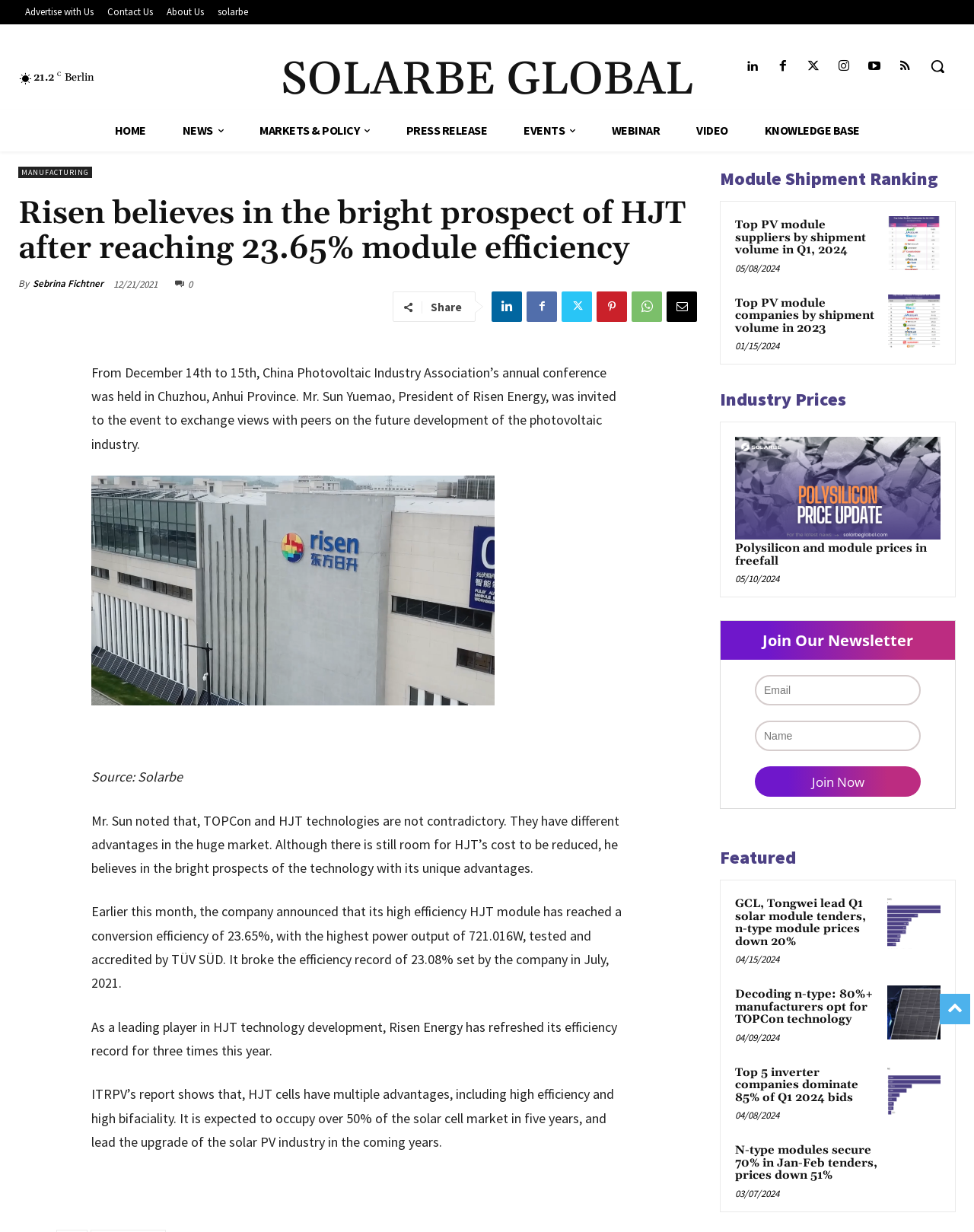Given the element description: "← Previous Post", predict the bounding box coordinates of this UI element. The coordinates must be four float numbers between 0 and 1, given as [left, top, right, bottom].

None